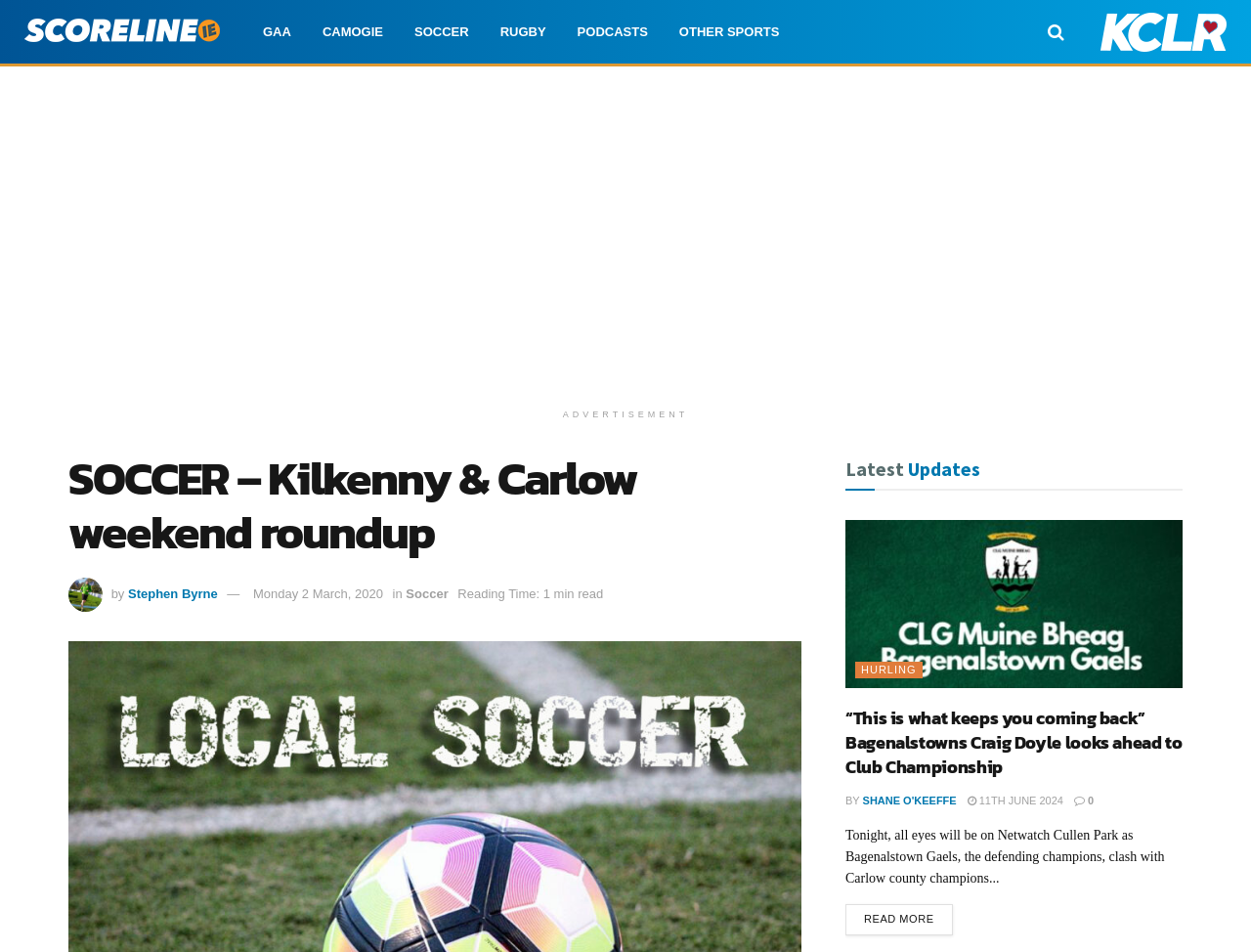Answer in one word or a short phrase: 
How many images are on the webpage?

At least 5